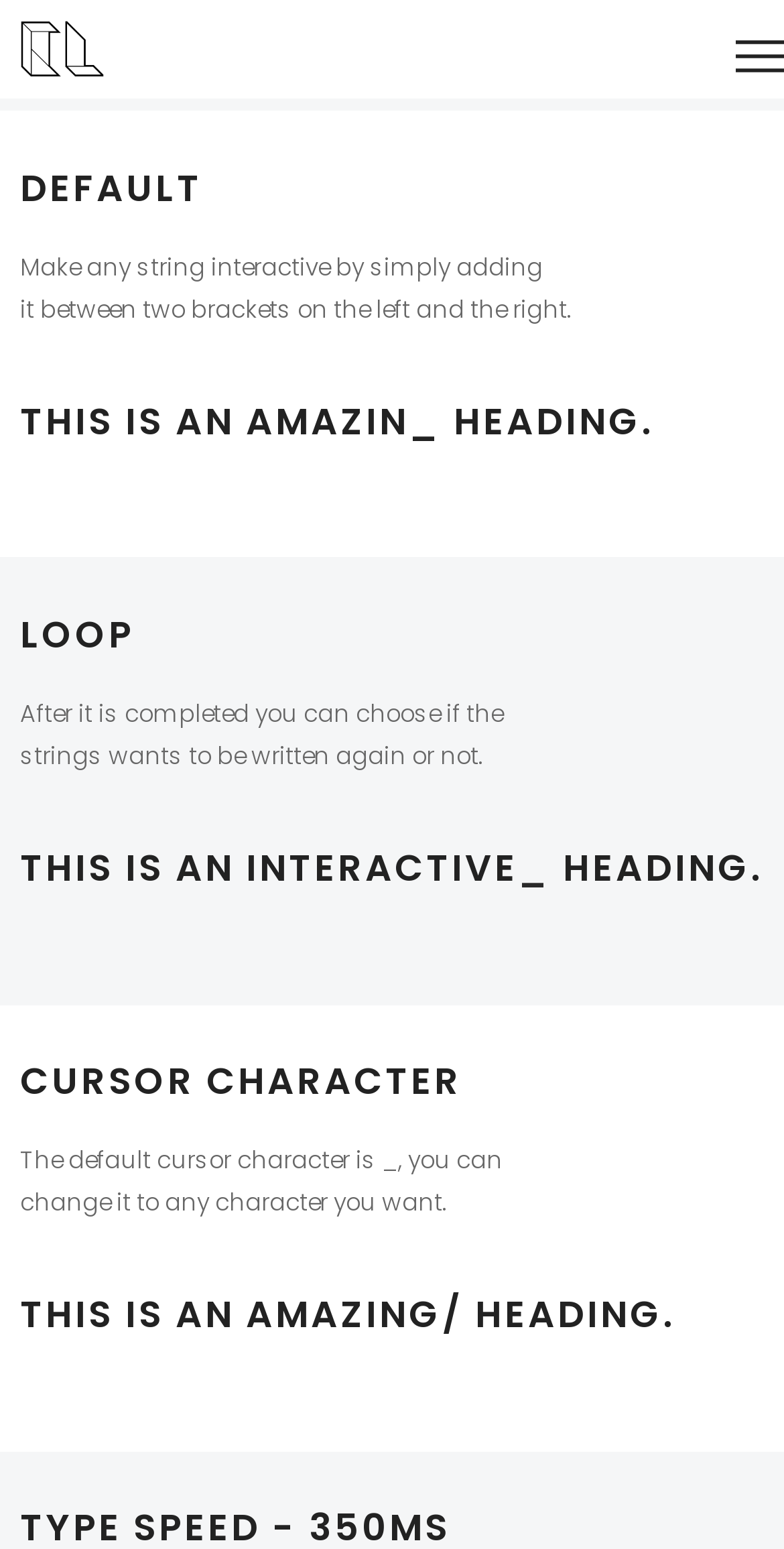Elaborate on the webpage's design and content in a detailed caption.

The webpage is titled "Typed Heading – CAMILLE LAUDE ARCHITECTE" and appears to be a demonstration or showcase of interactive text features. At the top, there are four links: an empty link, "Home", a slash separator, and "Content". Below these links, the title "Typed Heading" is displayed prominently.

The main content of the page is divided into sections, each with a heading and a brief description. The first section has a heading "DEFAULT" and describes how to make a string interactive by adding brackets. The second section has a heading "THIS IS AN IN_ HEADING." and appears to be an example of an interactive heading.

The third section has a heading "LOOP" and is followed by a description of how to choose whether a string should be rewritten or not. The fourth section has a heading "THIS IS AN INTERACTIVE_ HEADING." and continues the demonstration of interactive text features.

The fifth section has a heading "CURSOR CHARACTER" and explains how to change the default cursor character. The sixth section has a heading "THIS IS AN / HEADING." and appears to be another example of an interactive heading. The final section has a heading "TYPE SPEED - 350MS" and is located at the bottom of the page.

Throughout the page, there are no images, but the text is organized into clear sections with headings and brief descriptions, making it easy to follow and understand the demonstration of interactive text features.